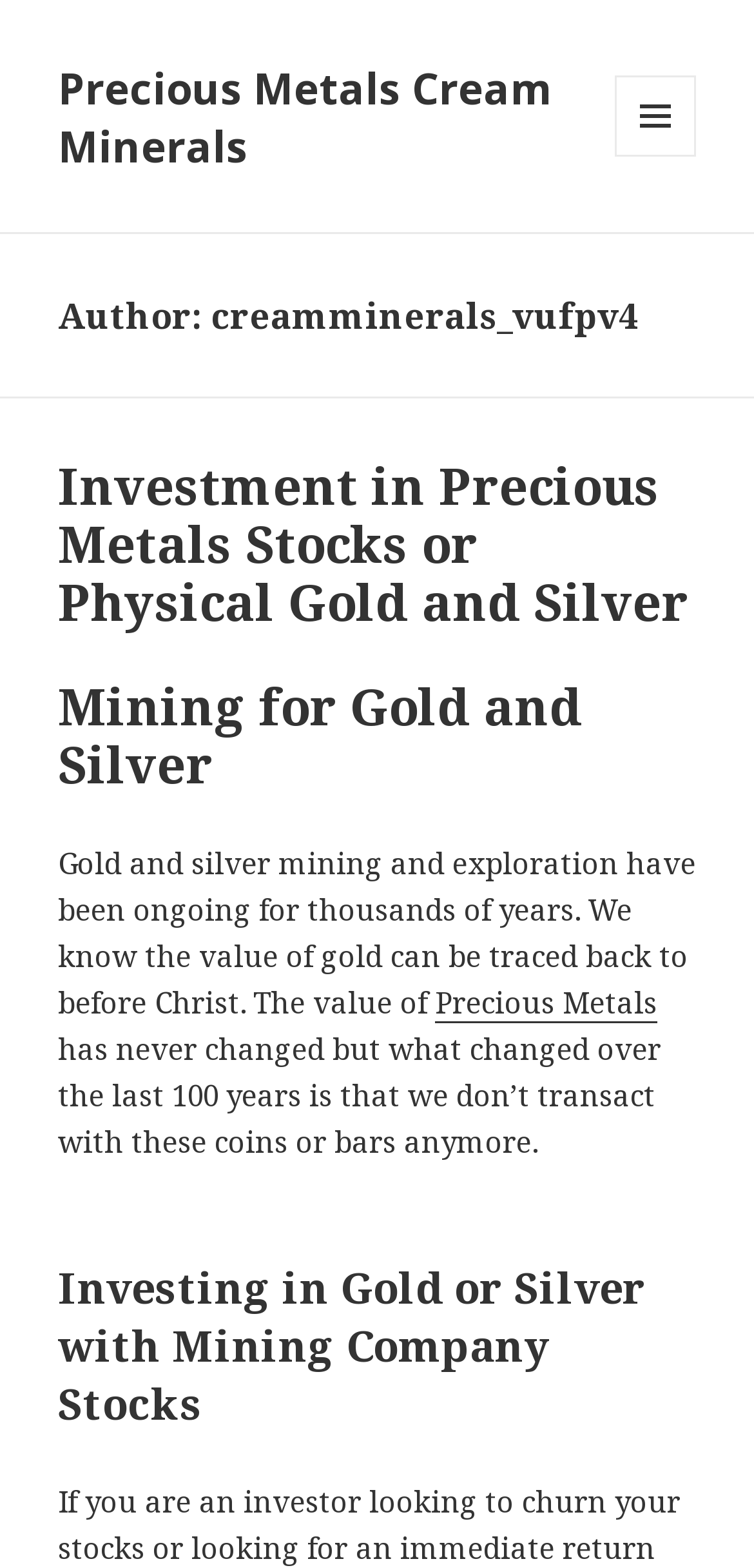Please look at the image and answer the question with a detailed explanation: What is the relationship between gold and silver?

The webpage discusses both gold and silver together, and they are mentioned as being mined and explored together, suggesting that they are related as both being precious metals.